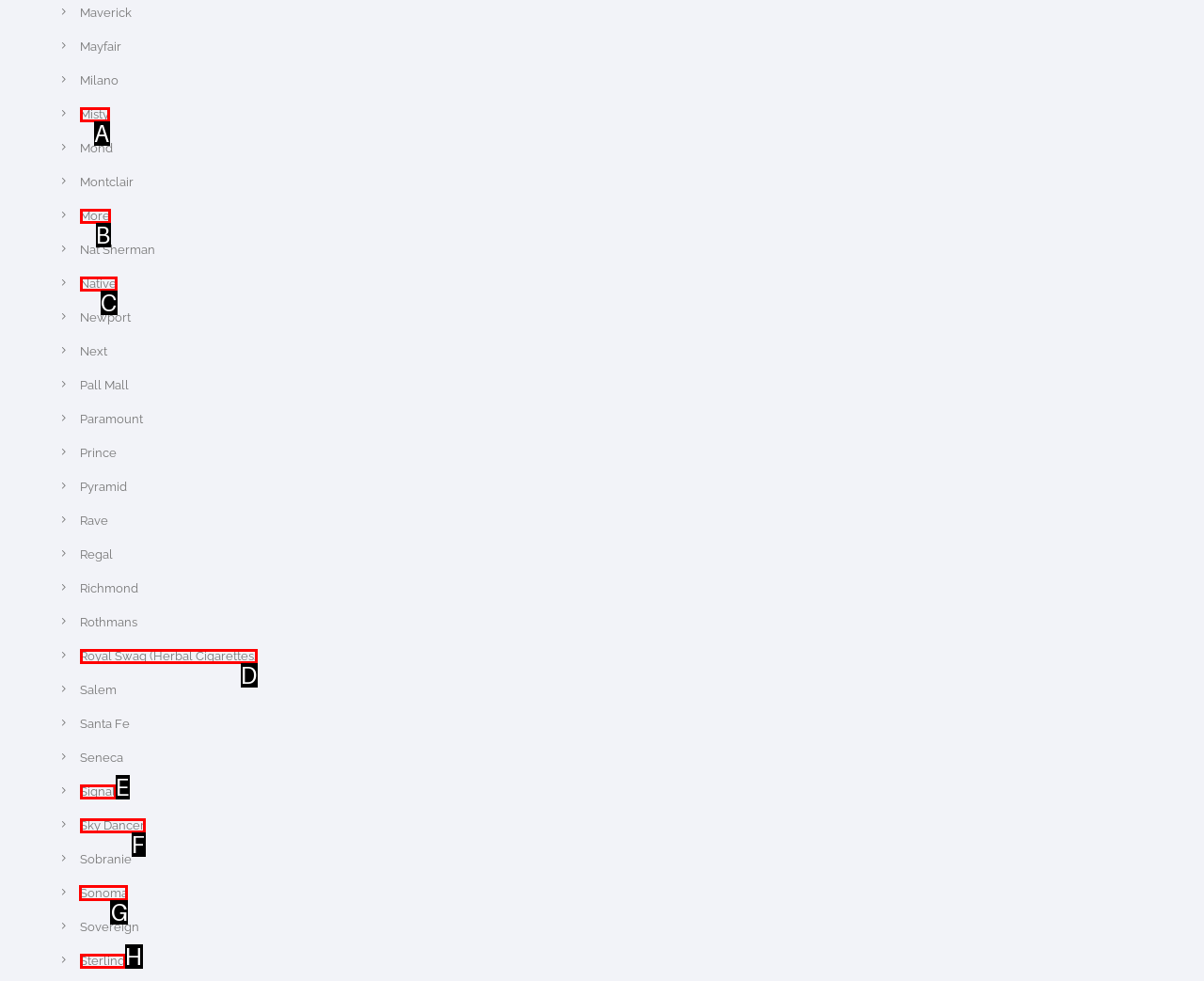Among the marked elements in the screenshot, which letter corresponds to the UI element needed for the task: explore Sonoma?

G